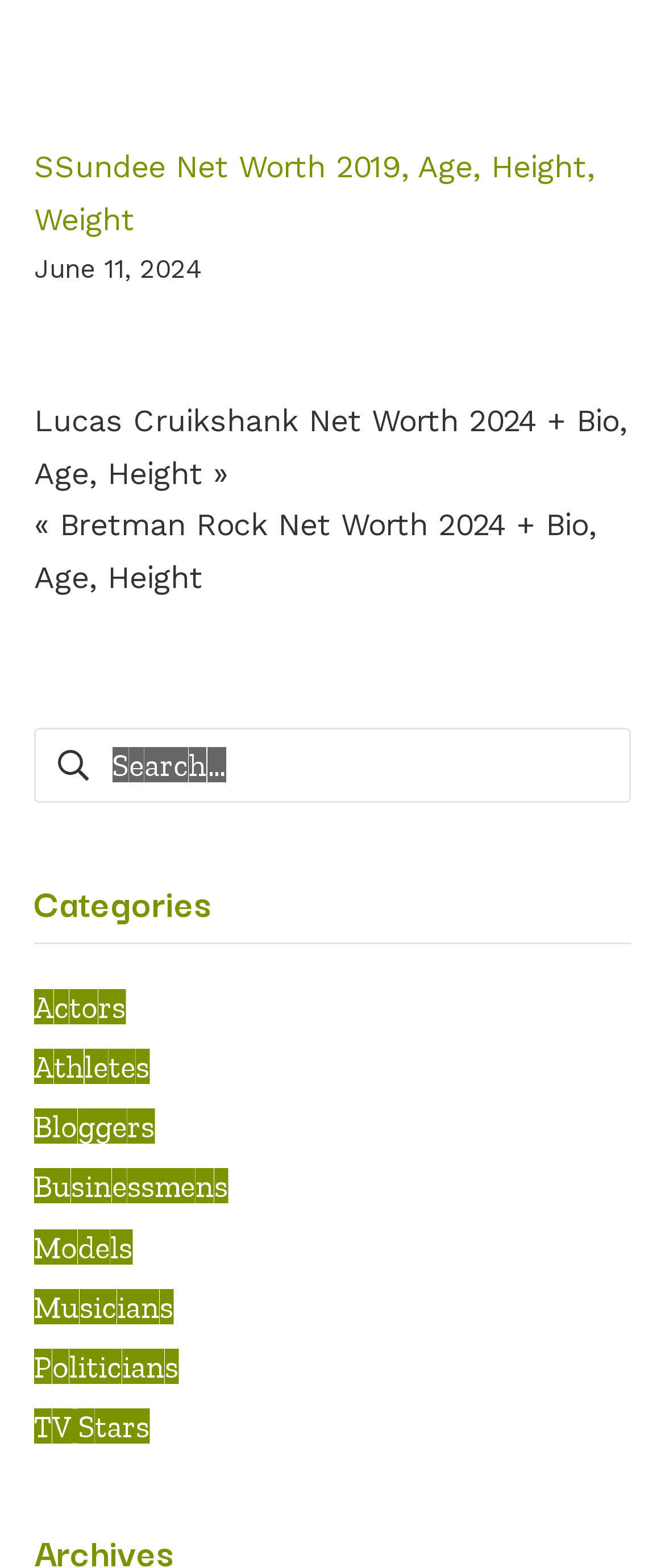Locate the bounding box of the user interface element based on this description: "Politicians".

[0.051, 0.859, 0.269, 0.883]